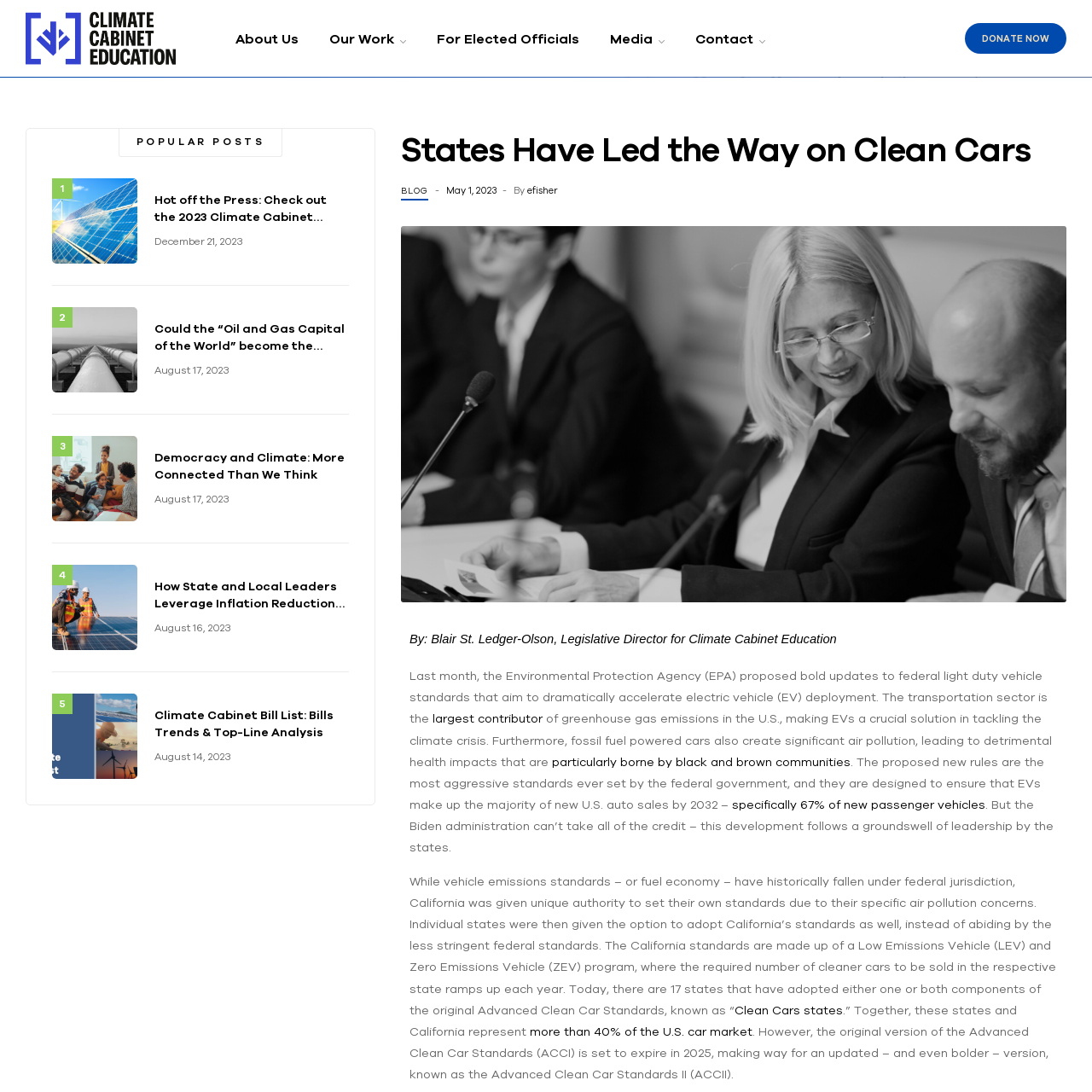Can you find the bounding box coordinates of the area I should click to execute the following instruction: "Donate now"?

[0.884, 0.021, 0.977, 0.049]